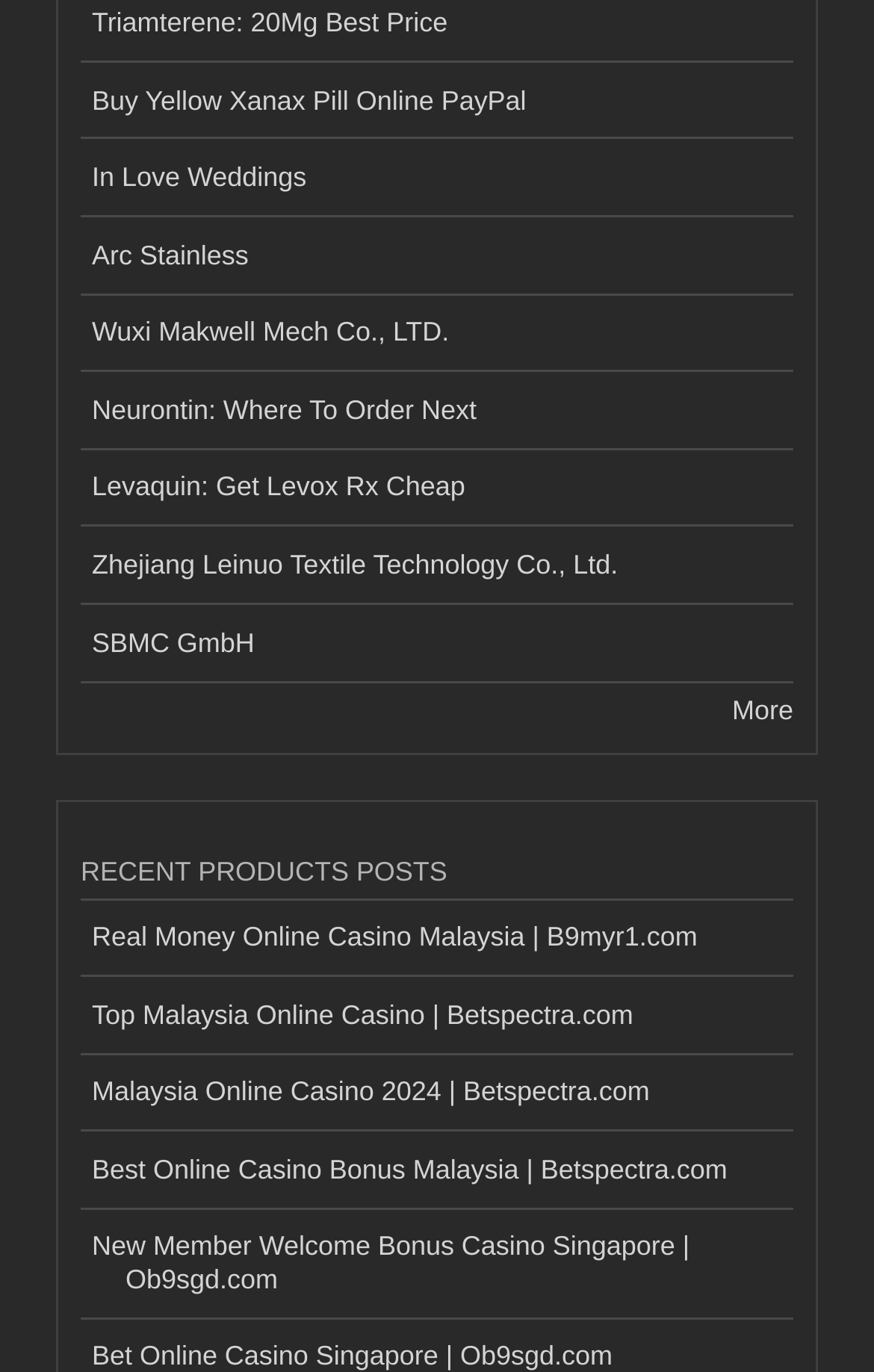Using the webpage screenshot, find the UI element described by In Love Weddings. Provide the bounding box coordinates in the format (top-left x, top-left y, bottom-right x, bottom-right y), ensuring all values are floating point numbers between 0 and 1.

[0.092, 0.102, 0.908, 0.159]